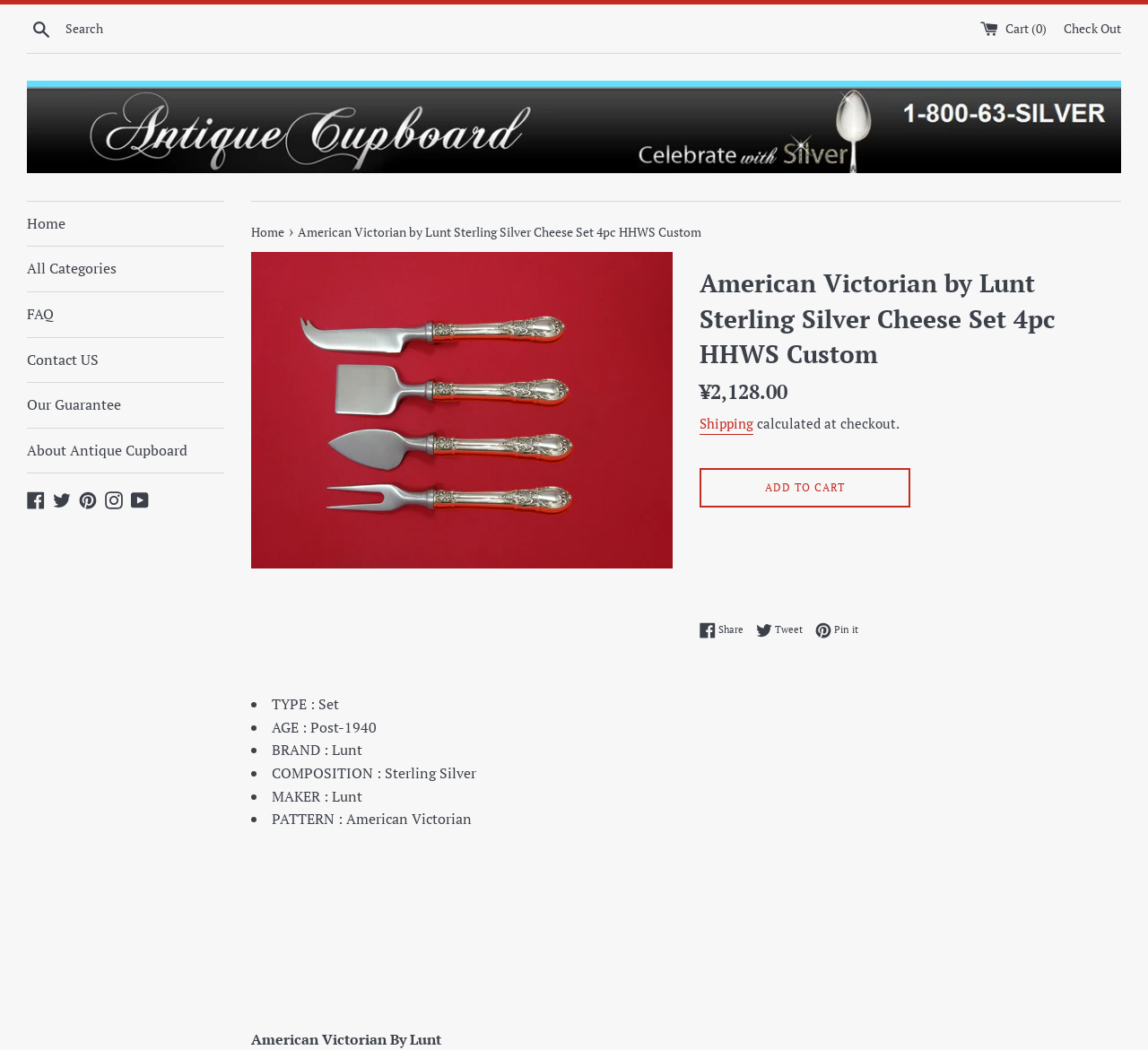Refer to the screenshot and give an in-depth answer to this question: What is the material of the cheese set?

I found the answer by looking at the list of details about the product, where it says 'COMPOSITION : Sterling Silver'.